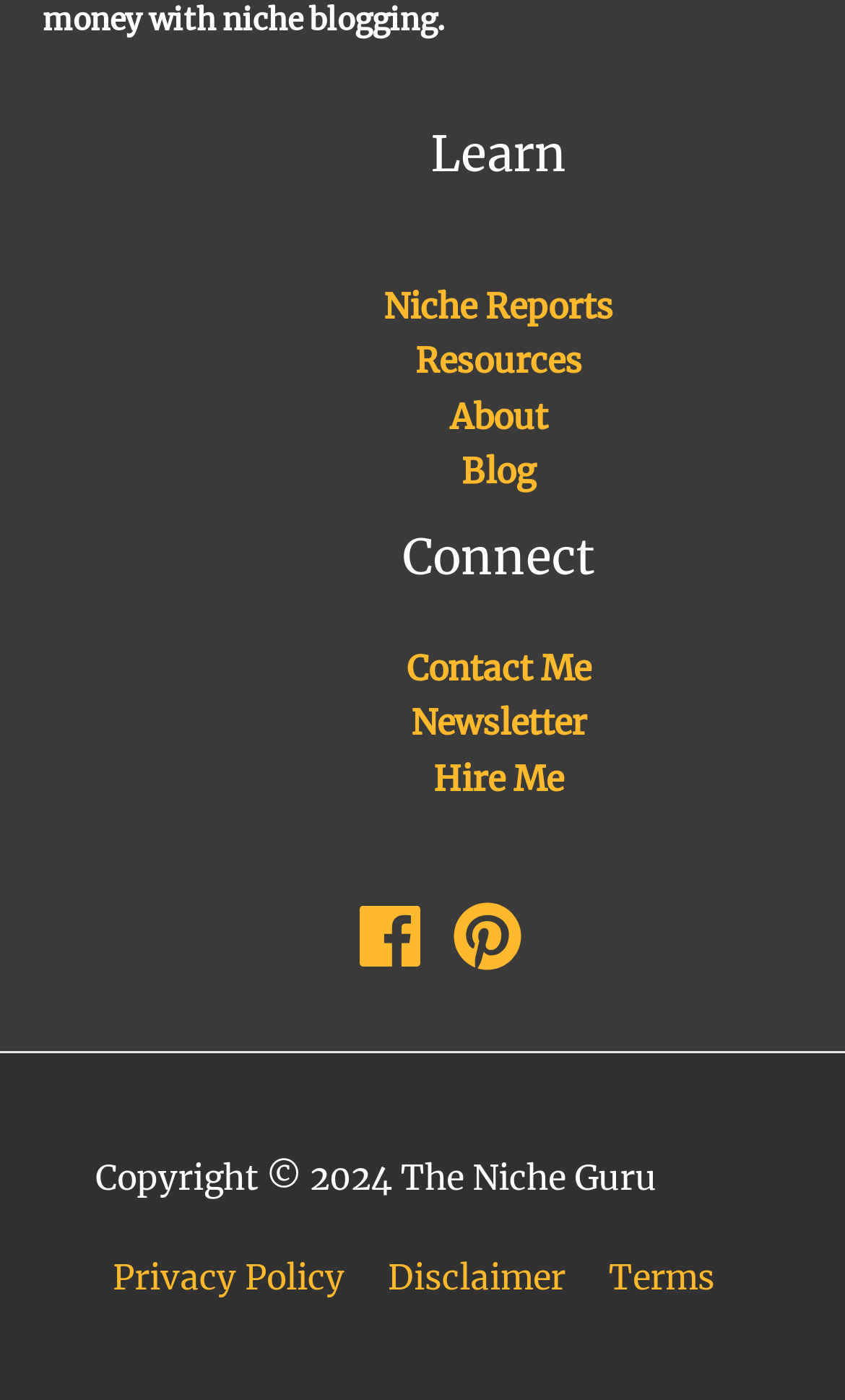What is the text at the bottom left of the webpage?
Give a single word or phrase answer based on the content of the image.

Copyright 2024 The Niche Guru